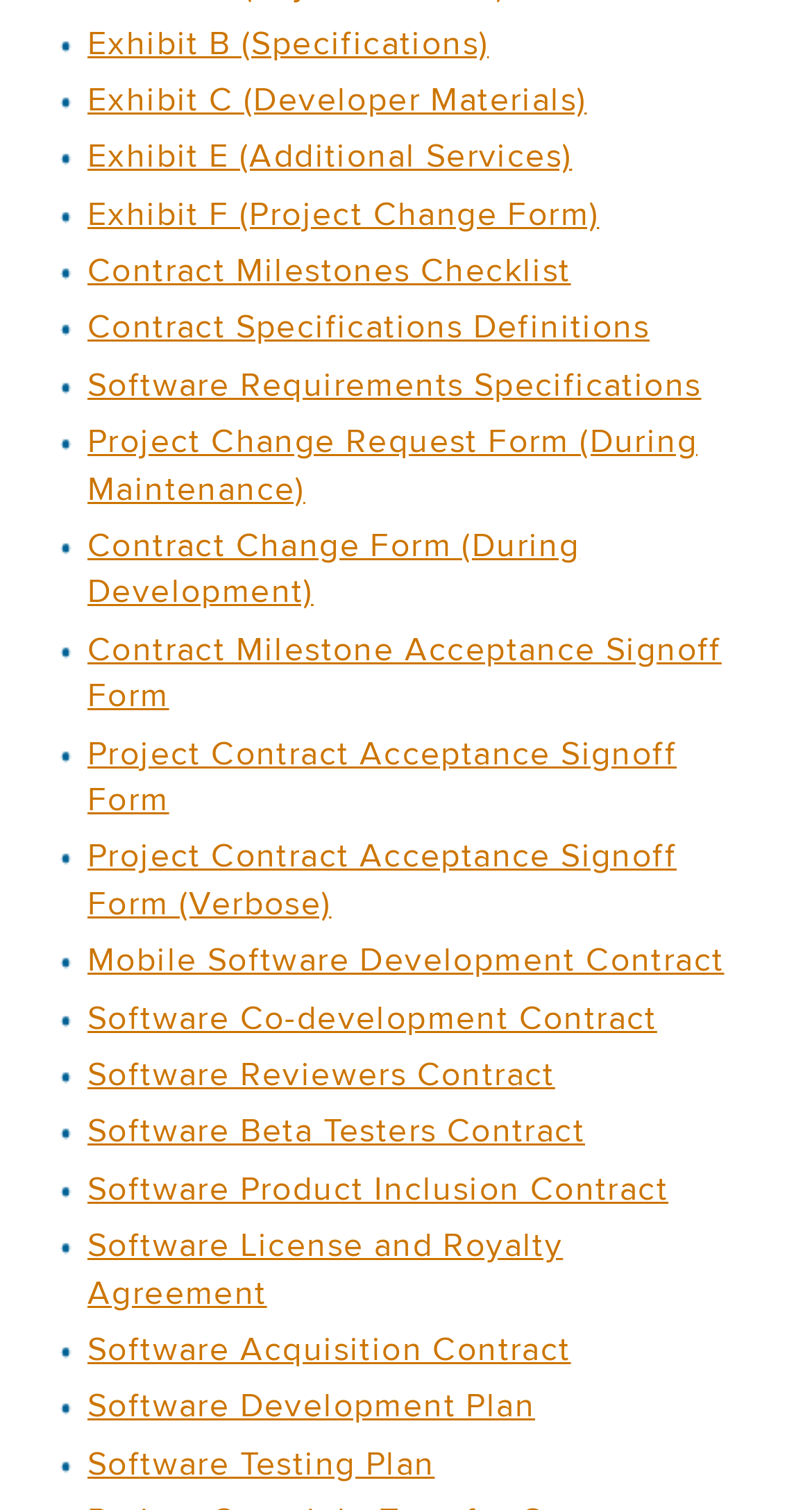Determine the bounding box coordinates for the area that needs to be clicked to fulfill this task: "Access Contract Milestones Checklist". The coordinates must be given as four float numbers between 0 and 1, i.e., [left, top, right, bottom].

[0.108, 0.163, 0.703, 0.195]